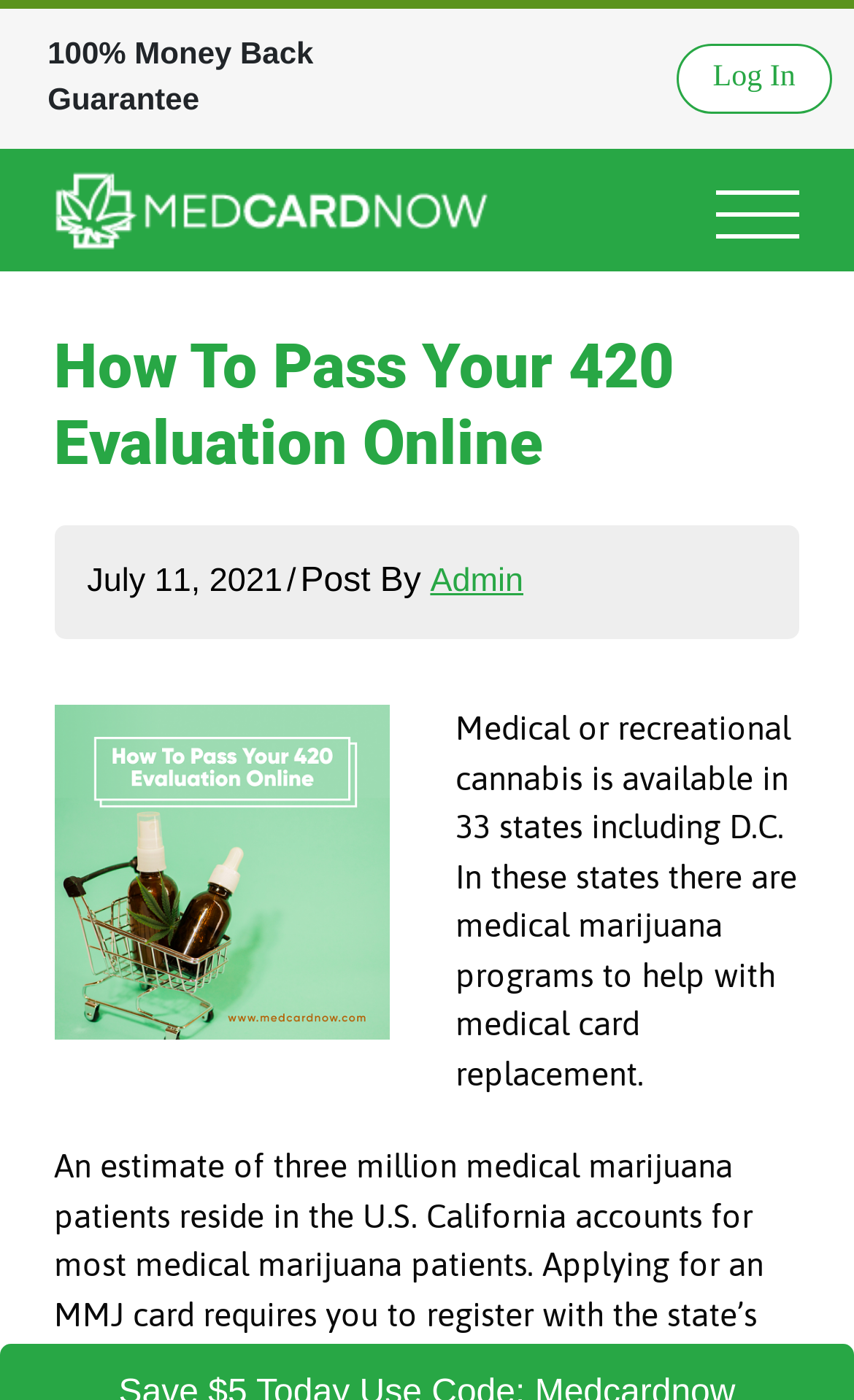From the given element description: "admin", find the bounding box for the UI element. Provide the coordinates as four float numbers between 0 and 1, in the order [left, top, right, bottom].

[0.504, 0.399, 0.613, 0.434]